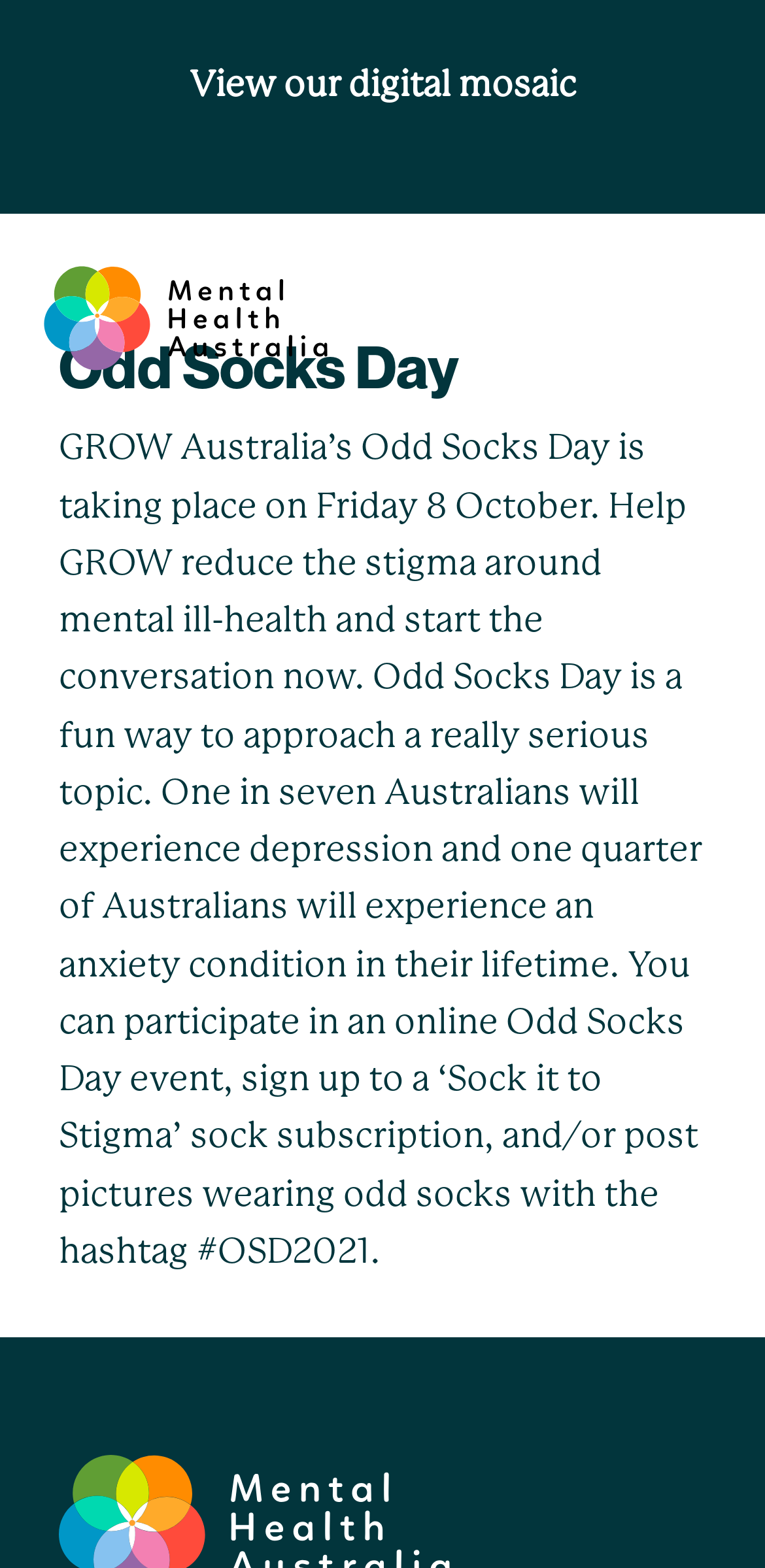Can you find the bounding box coordinates of the area I should click to execute the following instruction: "Register for the event"?

[0.041, 0.15, 0.267, 0.184]